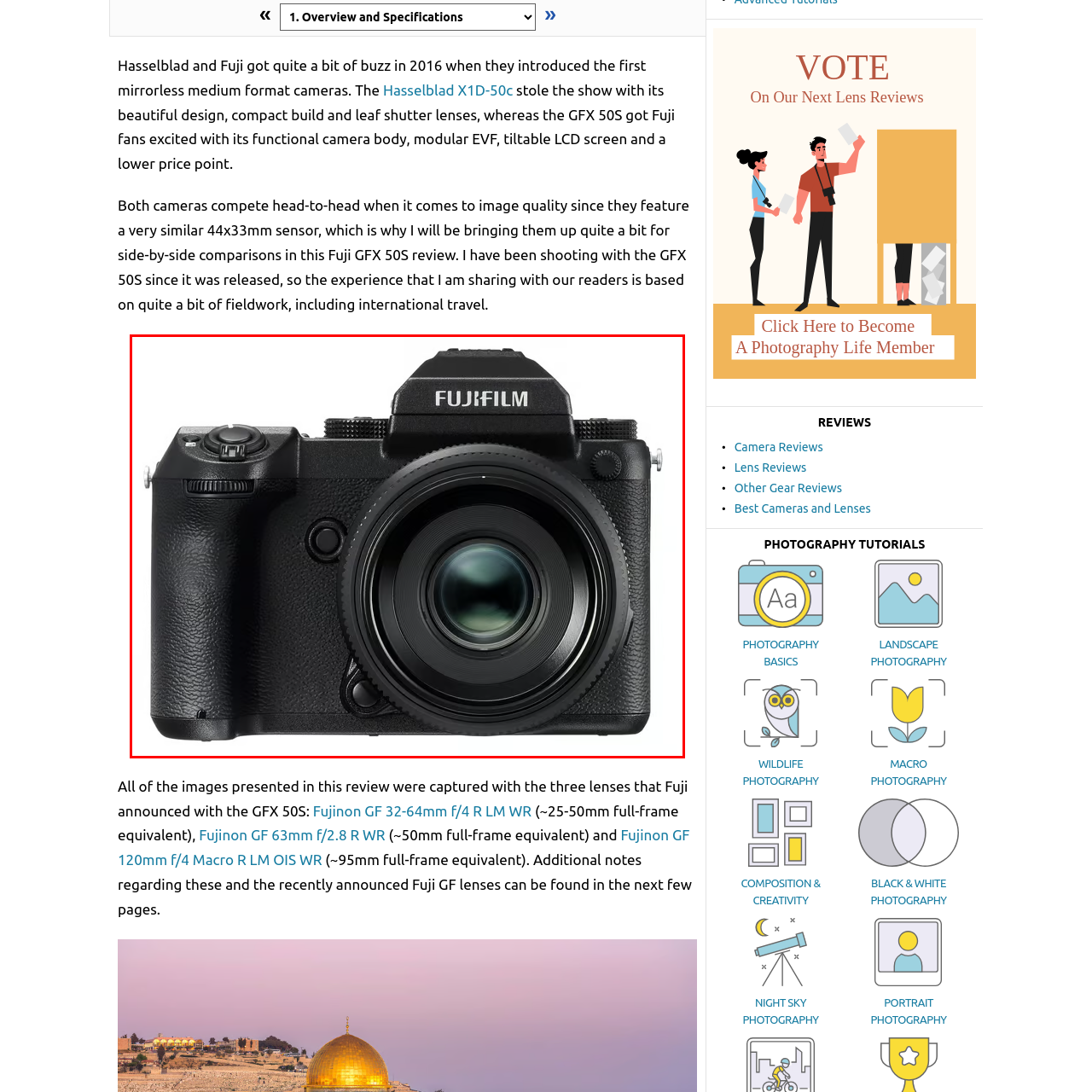Study the image surrounded by the red bounding box and respond as thoroughly as possible to the following question, using the image for reference: What is the brand of the camera?

The caption highlights the prominent Fujifilm logo on the top of the camera, emphasizing its brand heritage in imaging technology, which clearly indicates the brand of the camera.